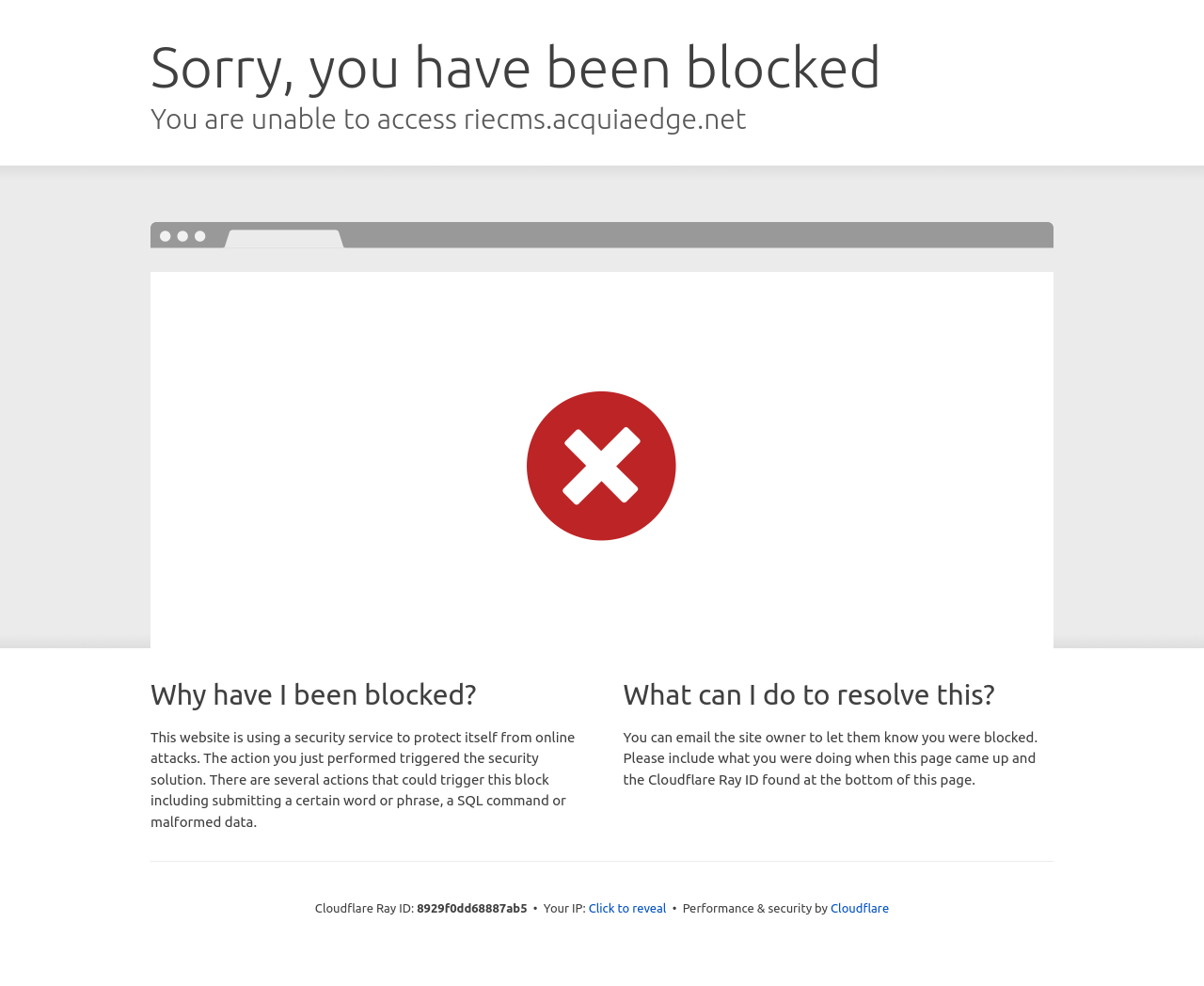Explain the webpage's layout and main content in detail.

The webpage is a Cloudflare error page, indicating that the user's access to a website has been blocked due to a security issue. At the top of the page, there are two headings: "Sorry, you have been blocked" and "You are unable to access riecms.acquiaedge.net". 

Below these headings, there are two sections. The left section has a heading "Why have I been blocked?" followed by a paragraph of text explaining the reason for the block, which includes submitting a certain word or phrase, a SQL command, or malformed data. 

The right section has a heading "What can I do to resolve this?" followed by a paragraph of text suggesting that the user can email the site owner to resolve the issue. 

At the bottom of the page, there is a section with technical information, including the Cloudflare Ray ID, the user's IP address, and a button to reveal the IP address. This section also includes a link to Cloudflare, indicating that the website is using Cloudflare's security service.